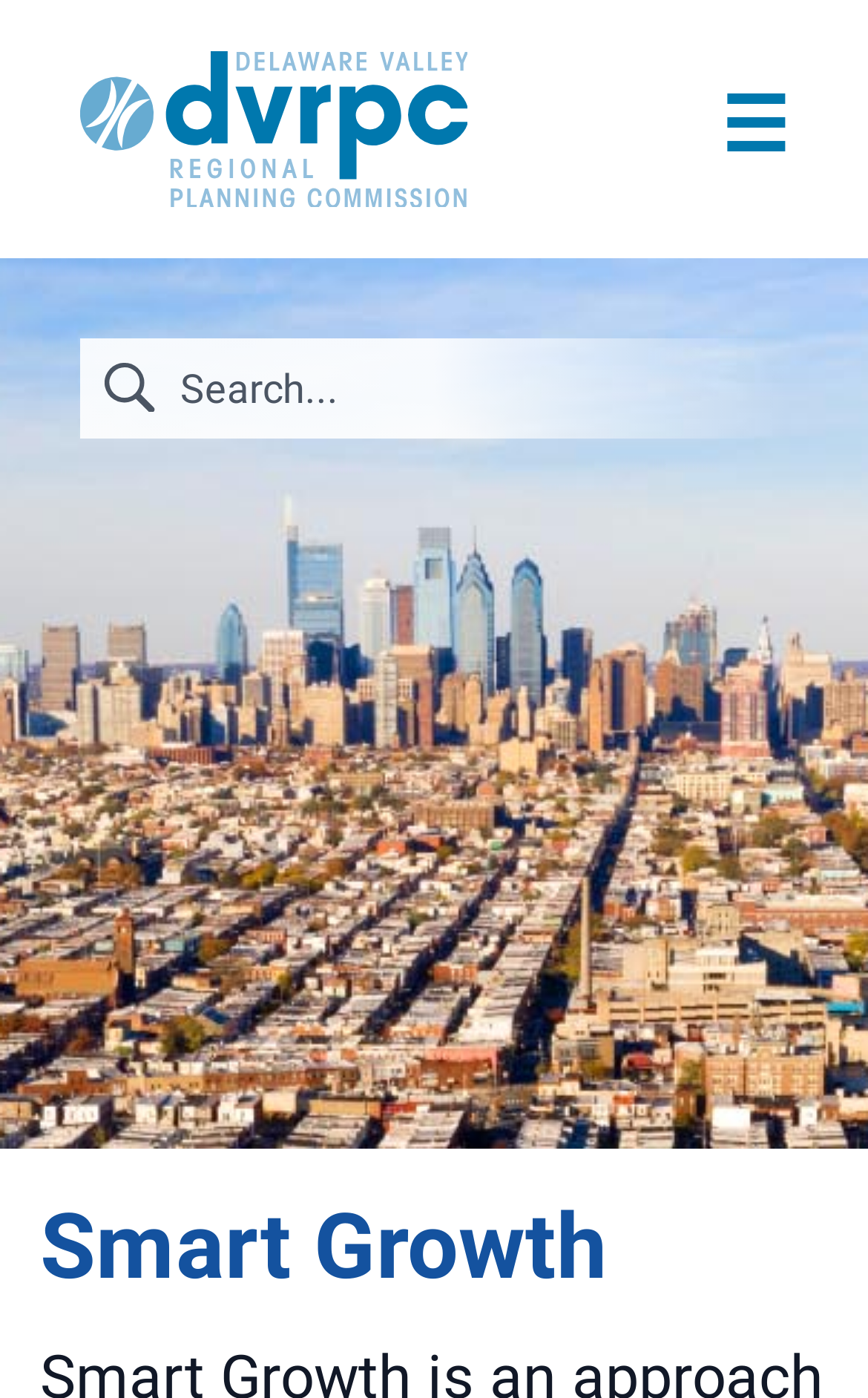Identify the bounding box coordinates of the section to be clicked to complete the task described by the following instruction: "Search for something". The coordinates should be four float numbers between 0 and 1, formatted as [left, top, right, bottom].

[0.092, 0.241, 0.923, 0.313]